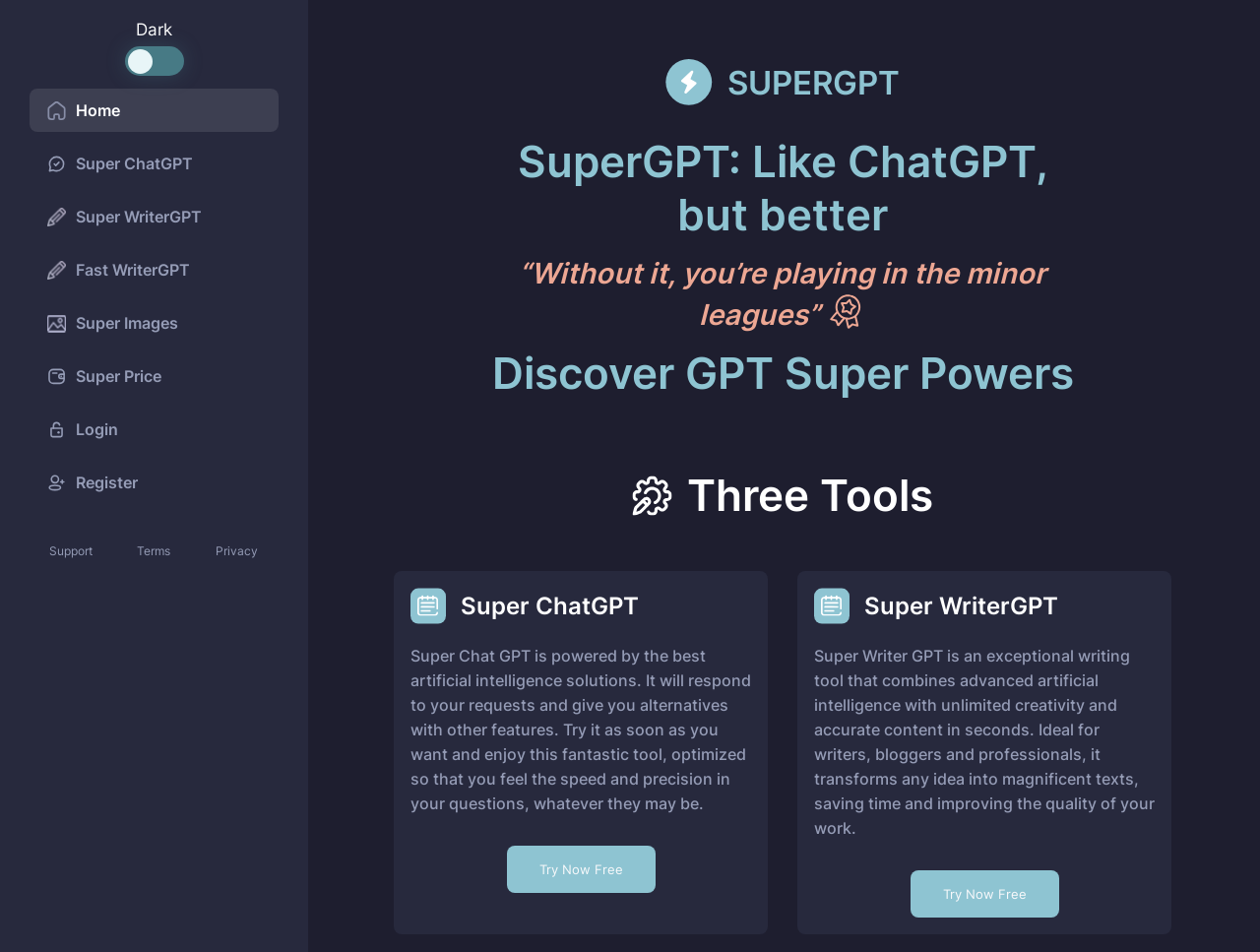Locate the bounding box coordinates of the element that needs to be clicked to carry out the instruction: "Login to your account". The coordinates should be given as four float numbers ranging from 0 to 1, i.e., [left, top, right, bottom].

[0.023, 0.428, 0.221, 0.474]